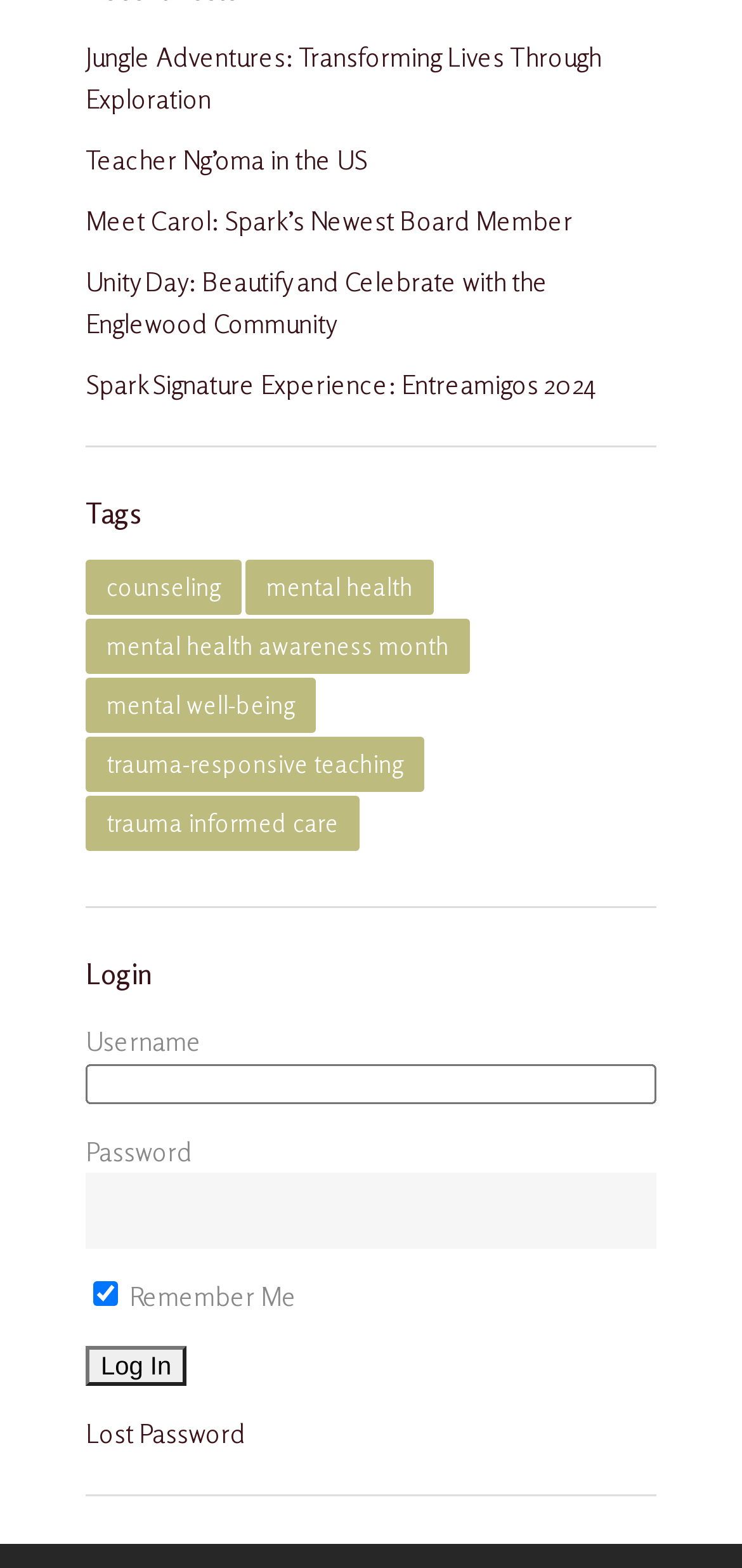Please specify the bounding box coordinates of the clickable section necessary to execute the following command: "Click on the link to read about Jungle Adventures".

[0.115, 0.025, 0.81, 0.072]